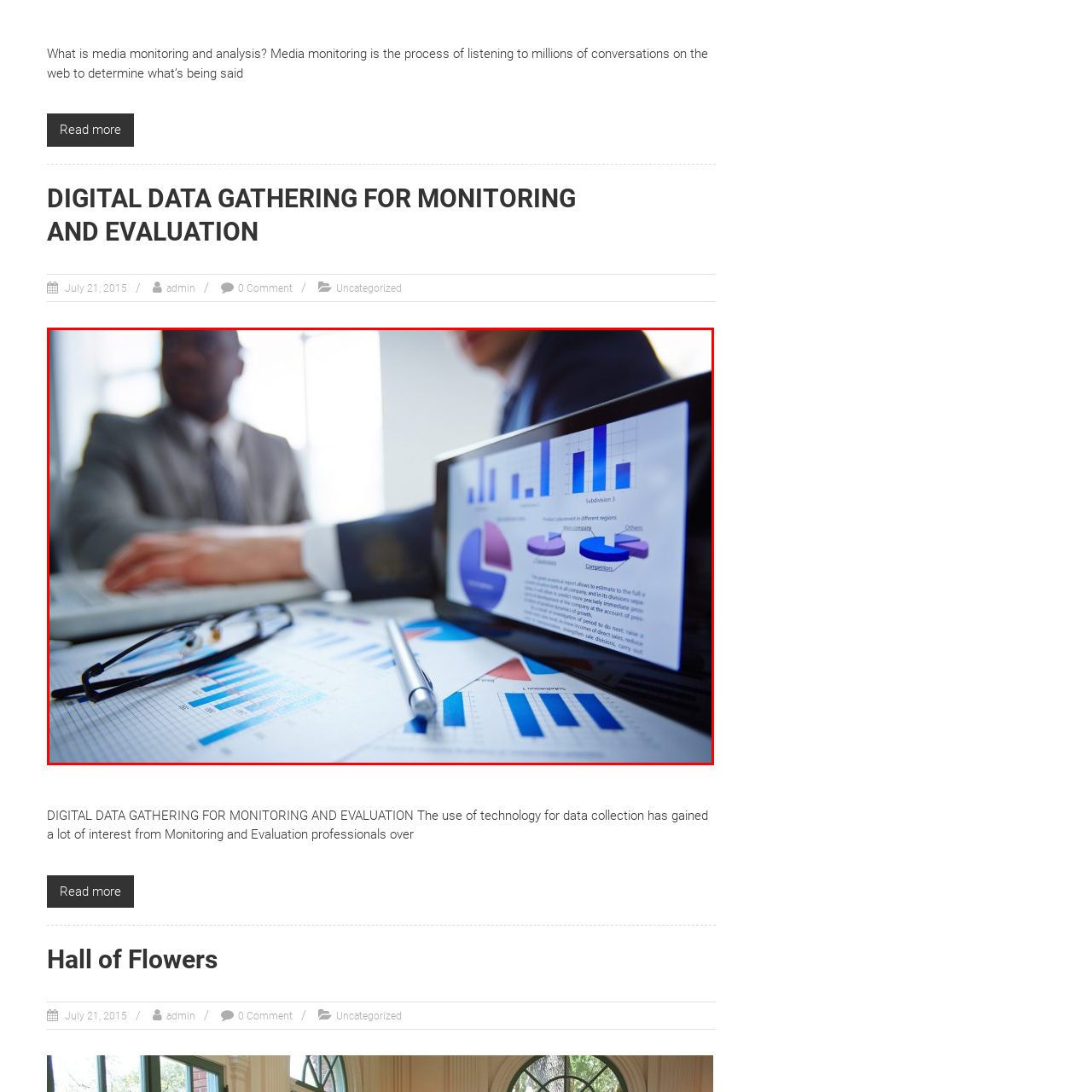What is the person on the left explaining?
Analyze the highlighted section in the red bounding box of the image and respond to the question with a detailed explanation.

In the background, the person on the left appears to be explaining insights, with their hand gesturing towards the data displayed on a tablet in front of them. The tablet itself presents a vibrant array of bar charts and pie charts, emphasizing different categories and comparisons, likely illustrating key findings pertinent to digital data gathering and evaluation.